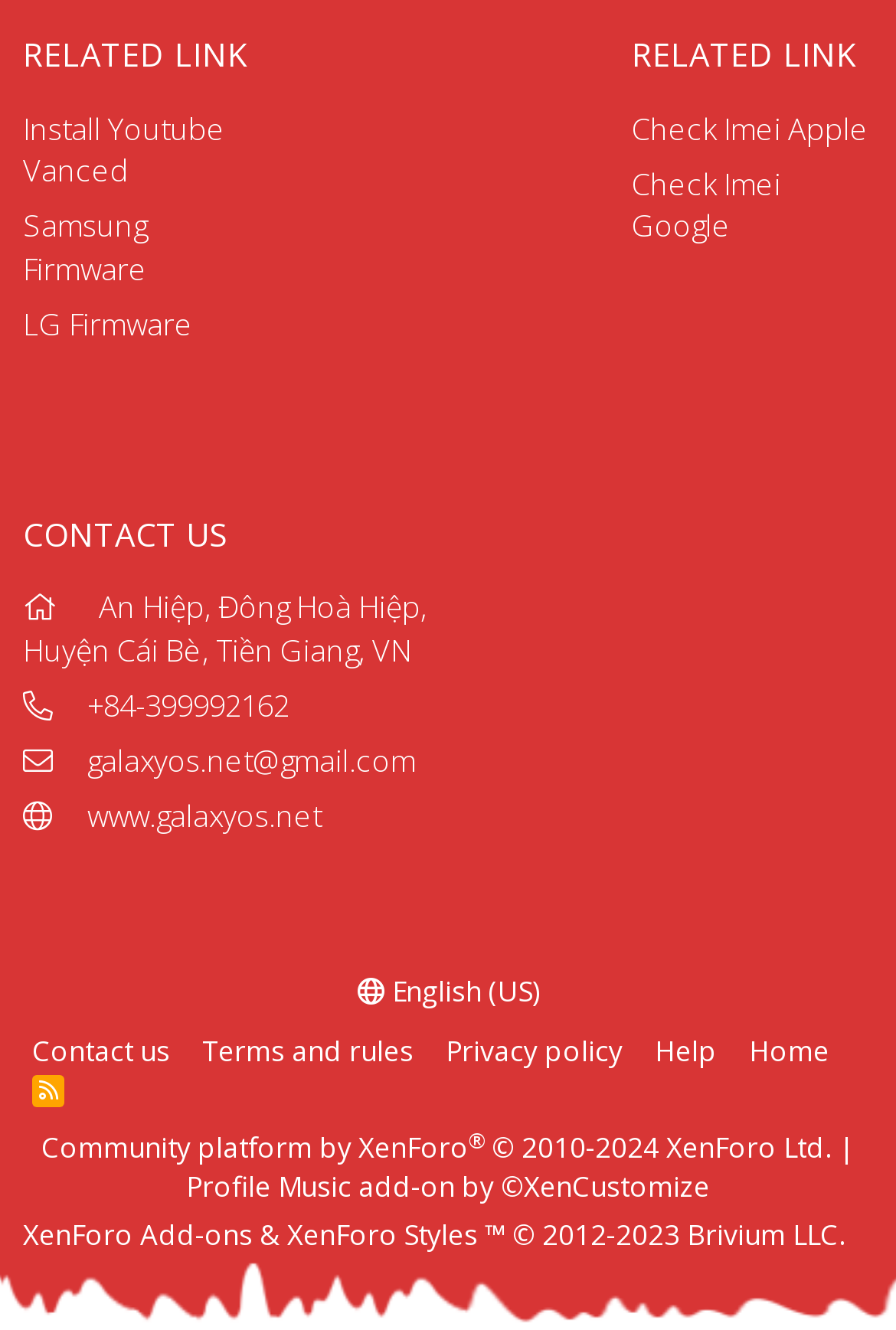Please determine the bounding box of the UI element that matches this description: Check Imei Google. The coordinates should be given as (top-left x, top-left y, bottom-right x, bottom-right y), with all values between 0 and 1.

[0.705, 0.123, 0.872, 0.185]